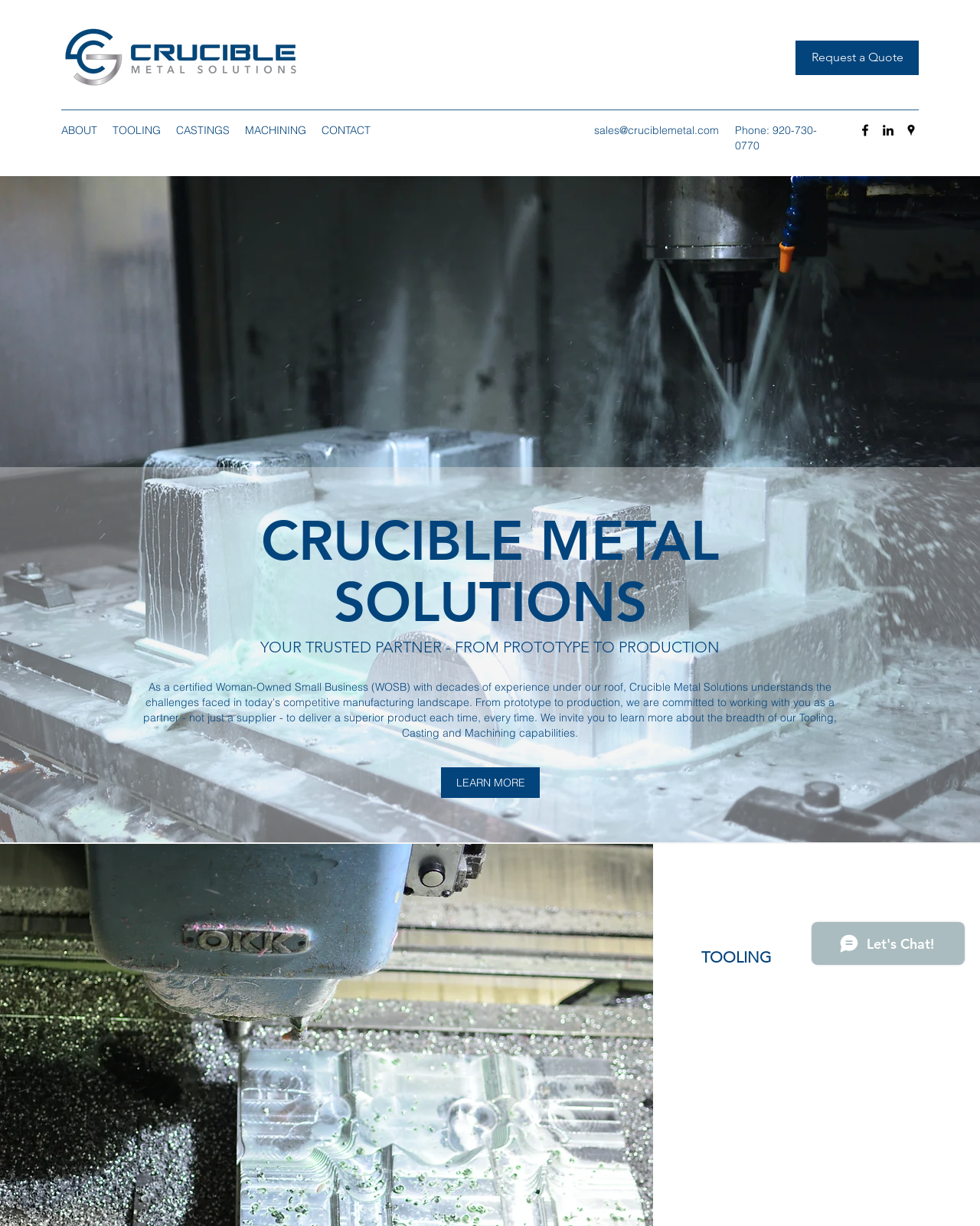Determine the bounding box coordinates of the element's region needed to click to follow the instruction: "Visit the 'ABOUT' page". Provide these coordinates as four float numbers between 0 and 1, formatted as [left, top, right, bottom].

[0.055, 0.097, 0.107, 0.116]